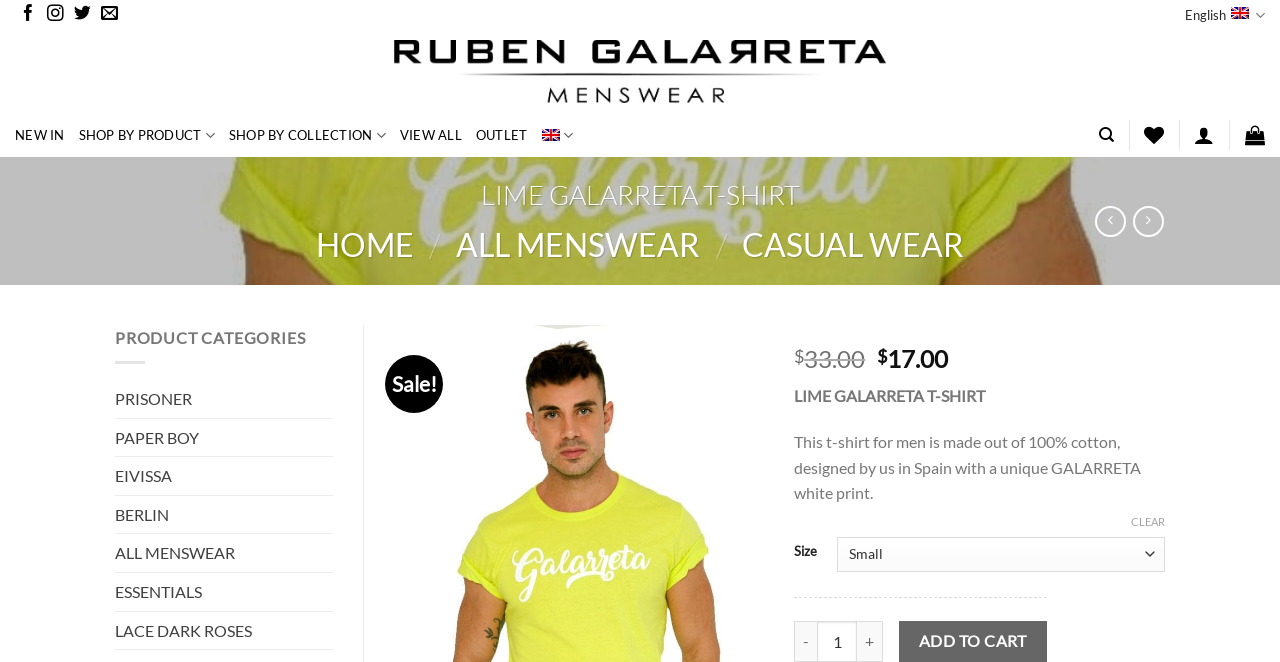Can you give a comprehensive explanation to the question given the content of the image?
What is the material of the Lime Galarreta T-shirt?

I found the material by looking at the StaticText 'This t-shirt for men is made out of 100% cotton...' with a bounding box coordinate of [0.621, 0.653, 0.892, 0.759]. This text explicitly states that the material of the Lime Galarreta T-shirt is 100% cotton.